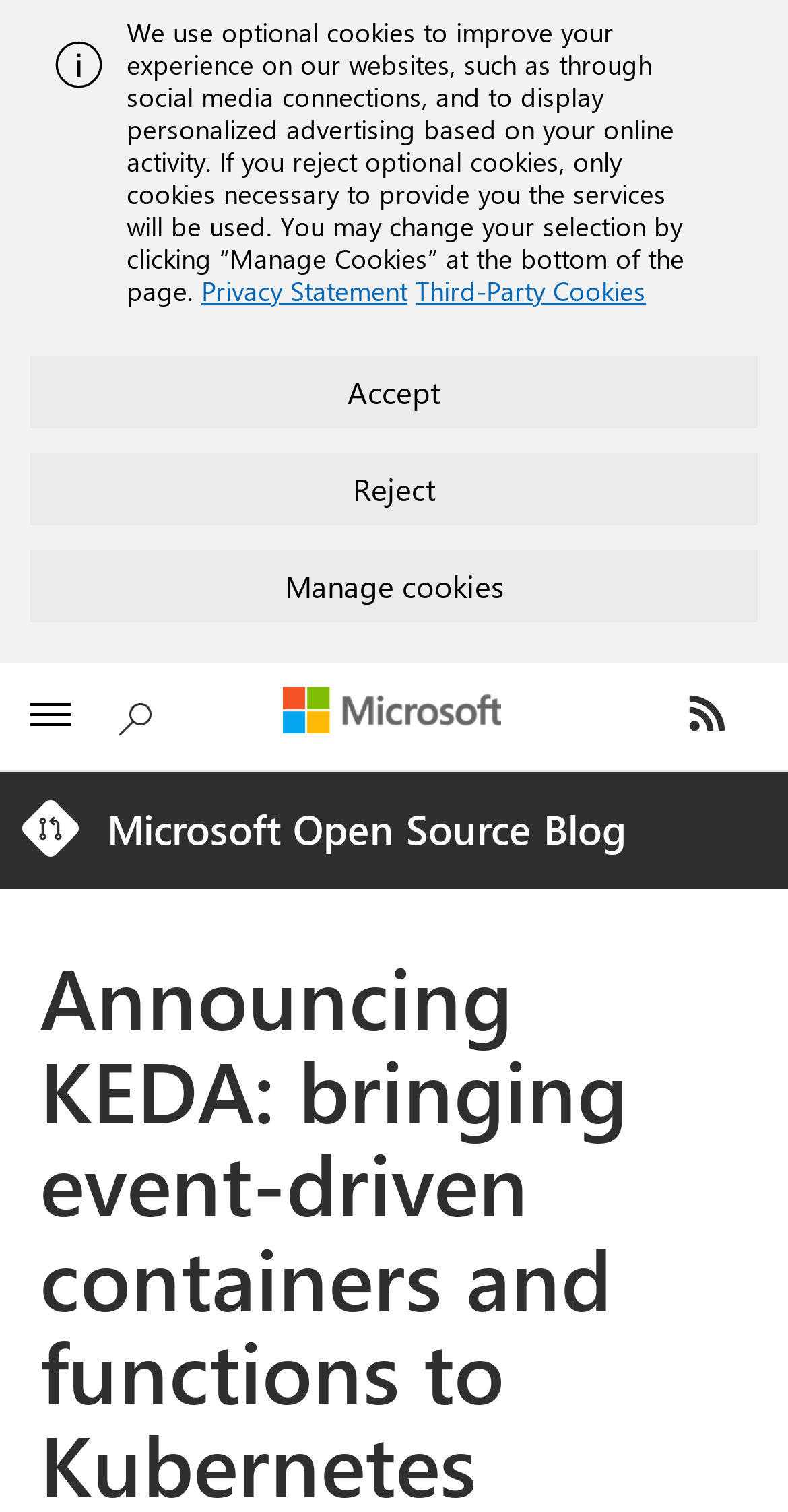What is the company behind the blog? From the image, respond with a single word or brief phrase.

Microsoft